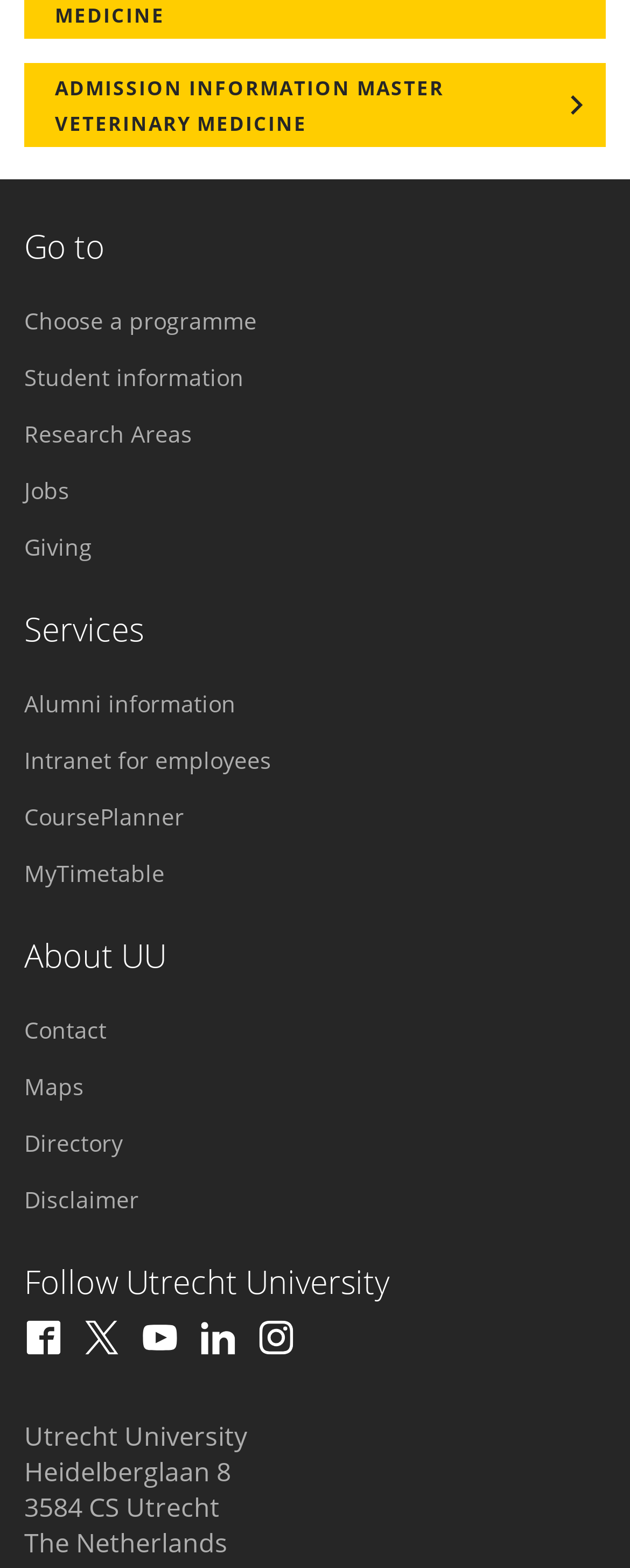Please mark the bounding box coordinates of the area that should be clicked to carry out the instruction: "Go to student information".

[0.038, 0.232, 0.885, 0.25]